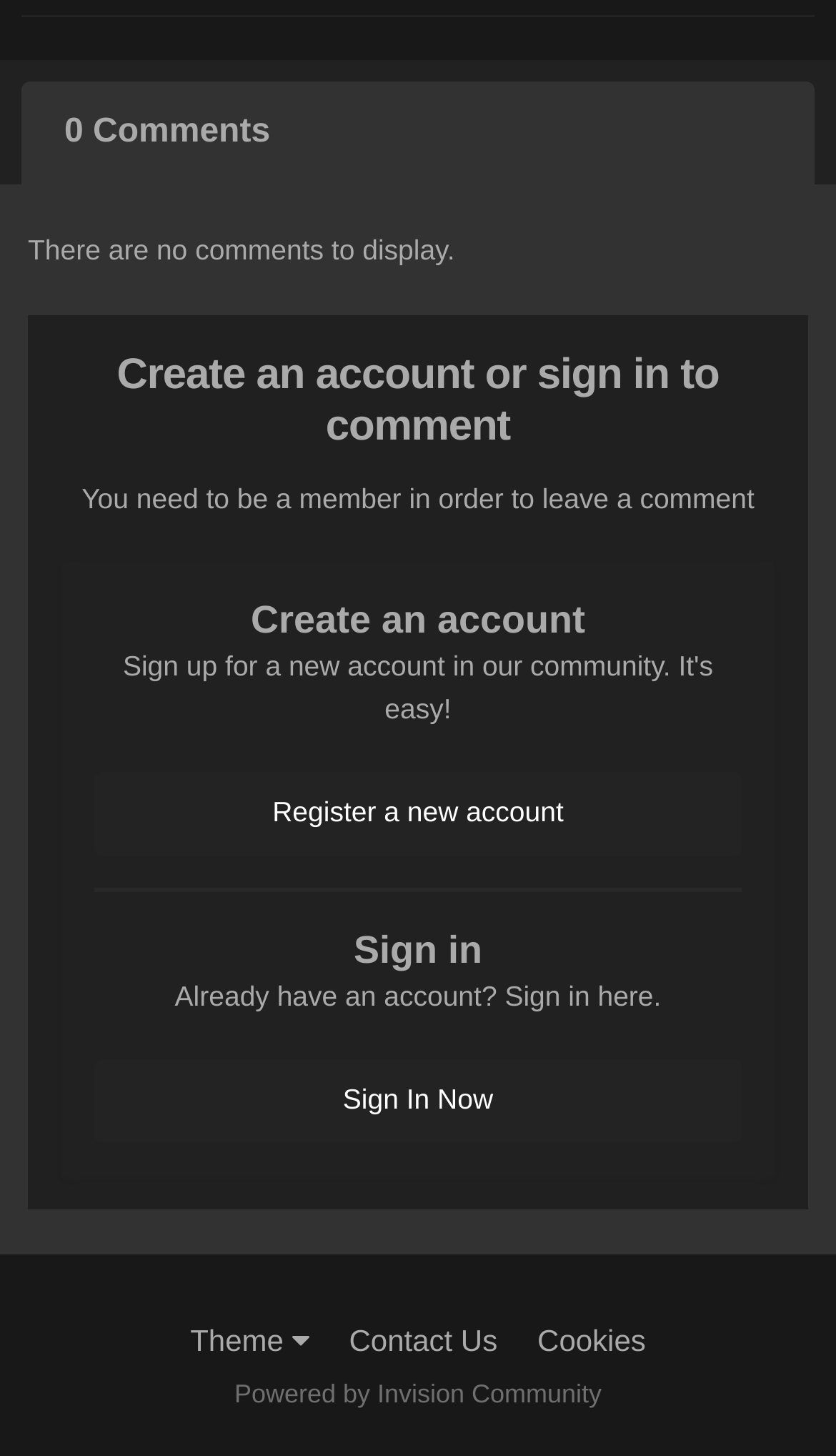Find the bounding box of the element with the following description: "Sign In Now". The coordinates must be four float numbers between 0 and 1, formatted as [left, top, right, bottom].

[0.113, 0.728, 0.887, 0.785]